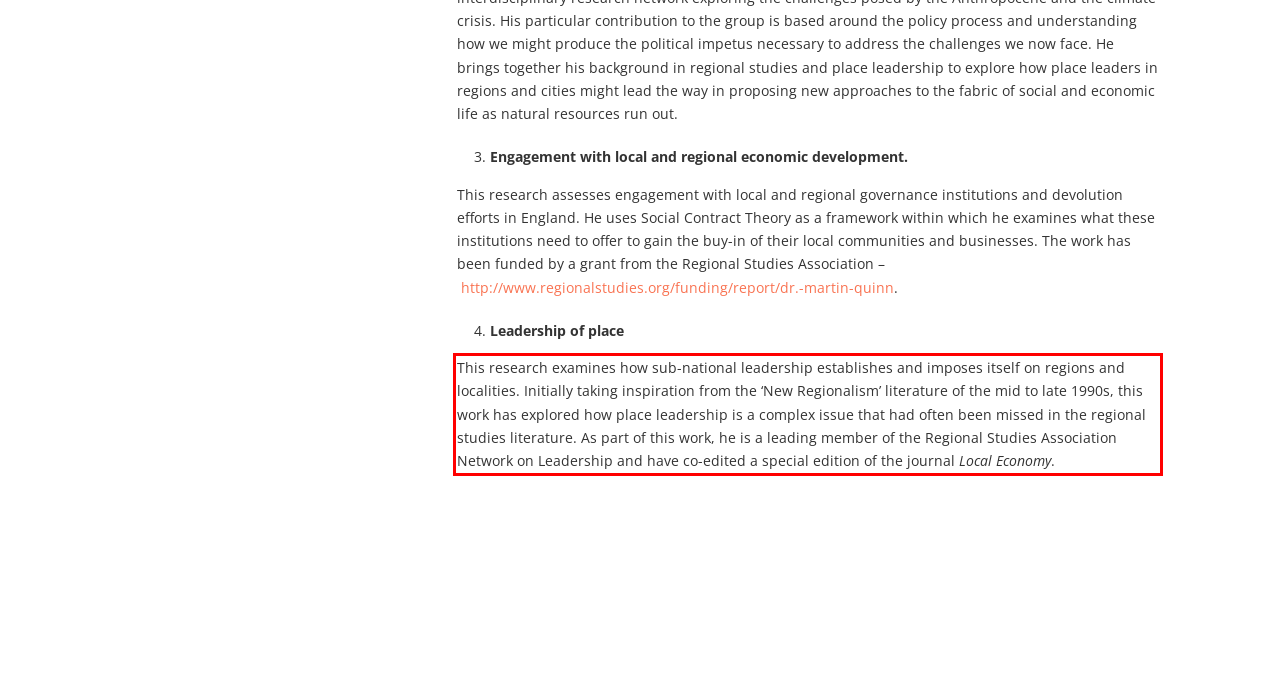Please examine the webpage screenshot and extract the text within the red bounding box using OCR.

This research examines how sub-national leadership establishes and imposes itself on regions and localities. Initially taking inspiration from the ‘New Regionalism’ literature of the mid to late 1990s, this work has explored how place leadership is a complex issue that had often been missed in the regional studies literature. As part of this work, he is a leading member of the Regional Studies Association Network on Leadership and have co-edited a special edition of the journal Local Economy.